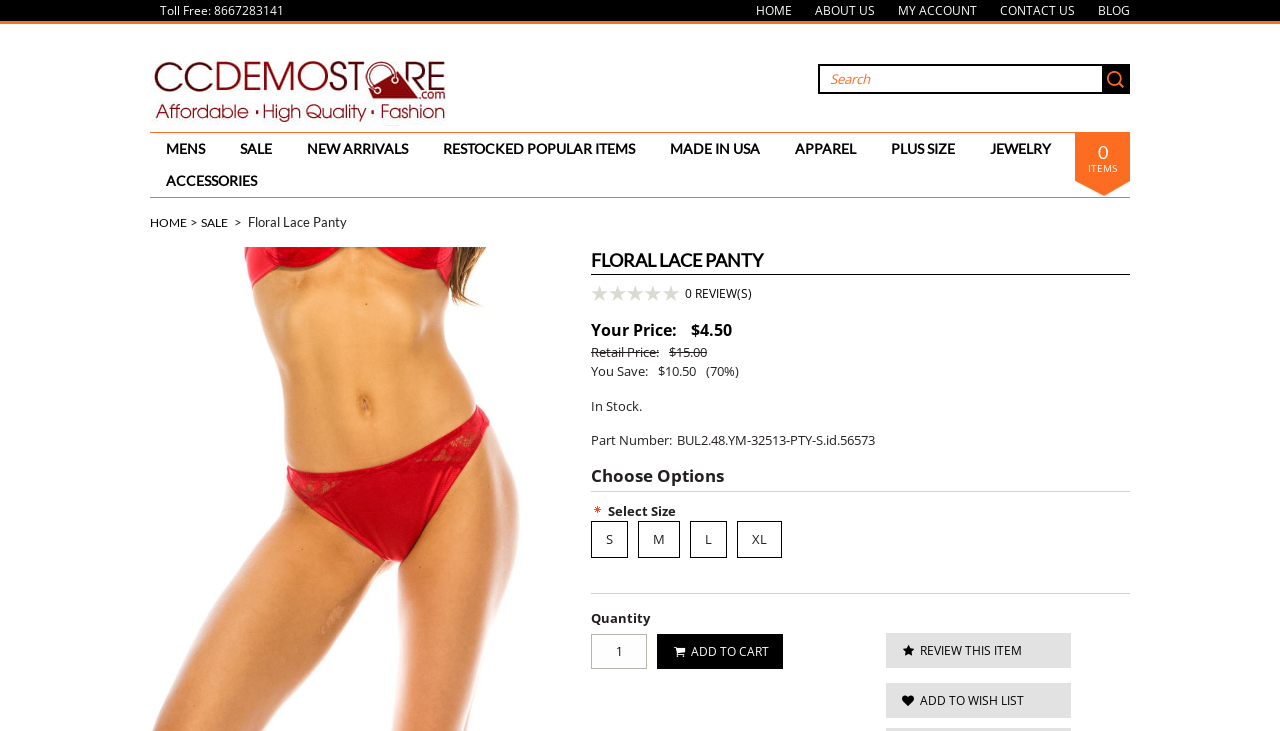Please identify the bounding box coordinates of the clickable area that will allow you to execute the instruction: "Search for products".

[0.641, 0.09, 0.861, 0.126]